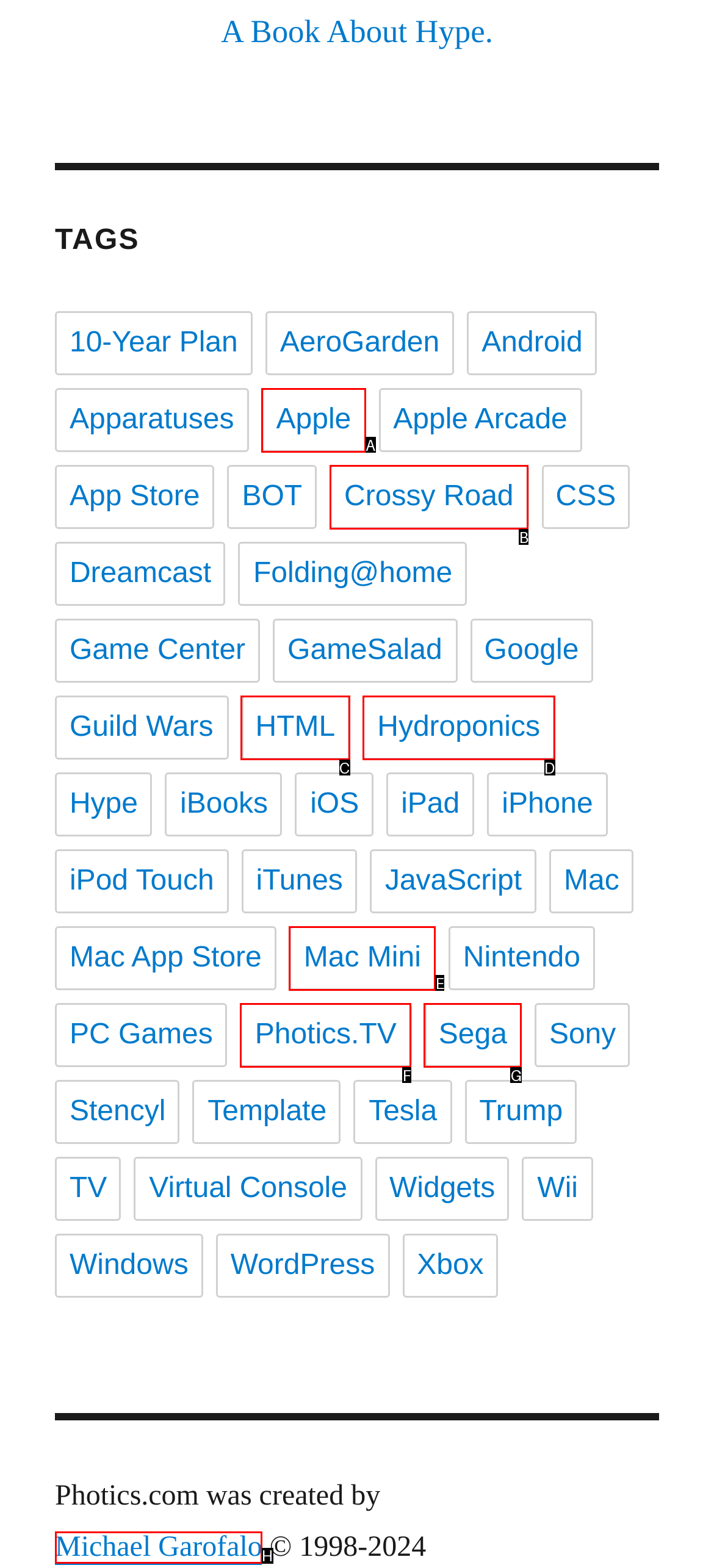Specify which HTML element I should click to complete this instruction: Read about the creator 'Michael Garofalo' Answer with the letter of the relevant option.

H